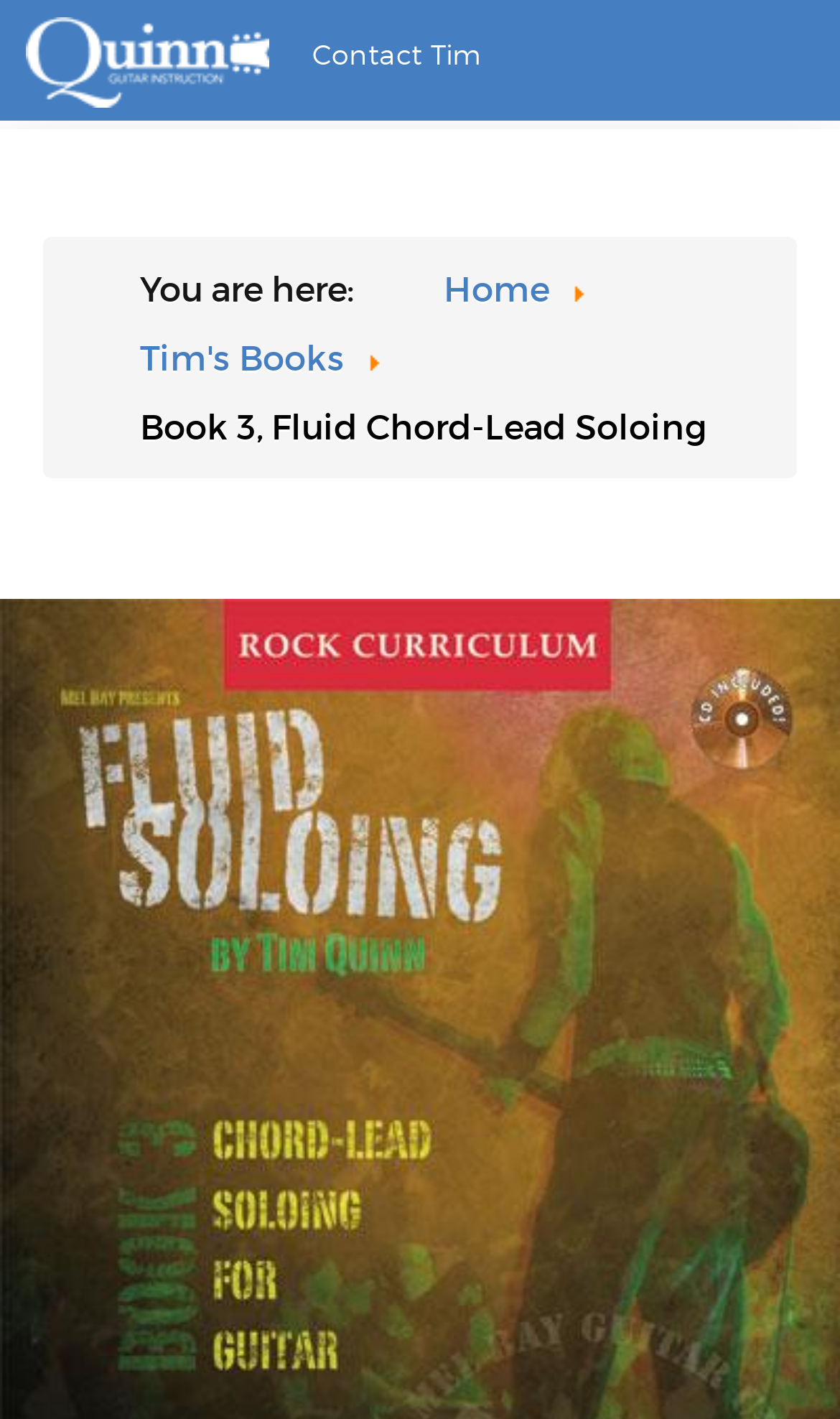What is the current page about?
Refer to the image and give a detailed answer to the query.

I found the answer by looking at the breadcrumb navigation, which shows the current page as 'Book 3, Fluid Chord-Lead Soloing for Guitar'. This suggests that the current page is about fluid chord-lead soloing for guitar.